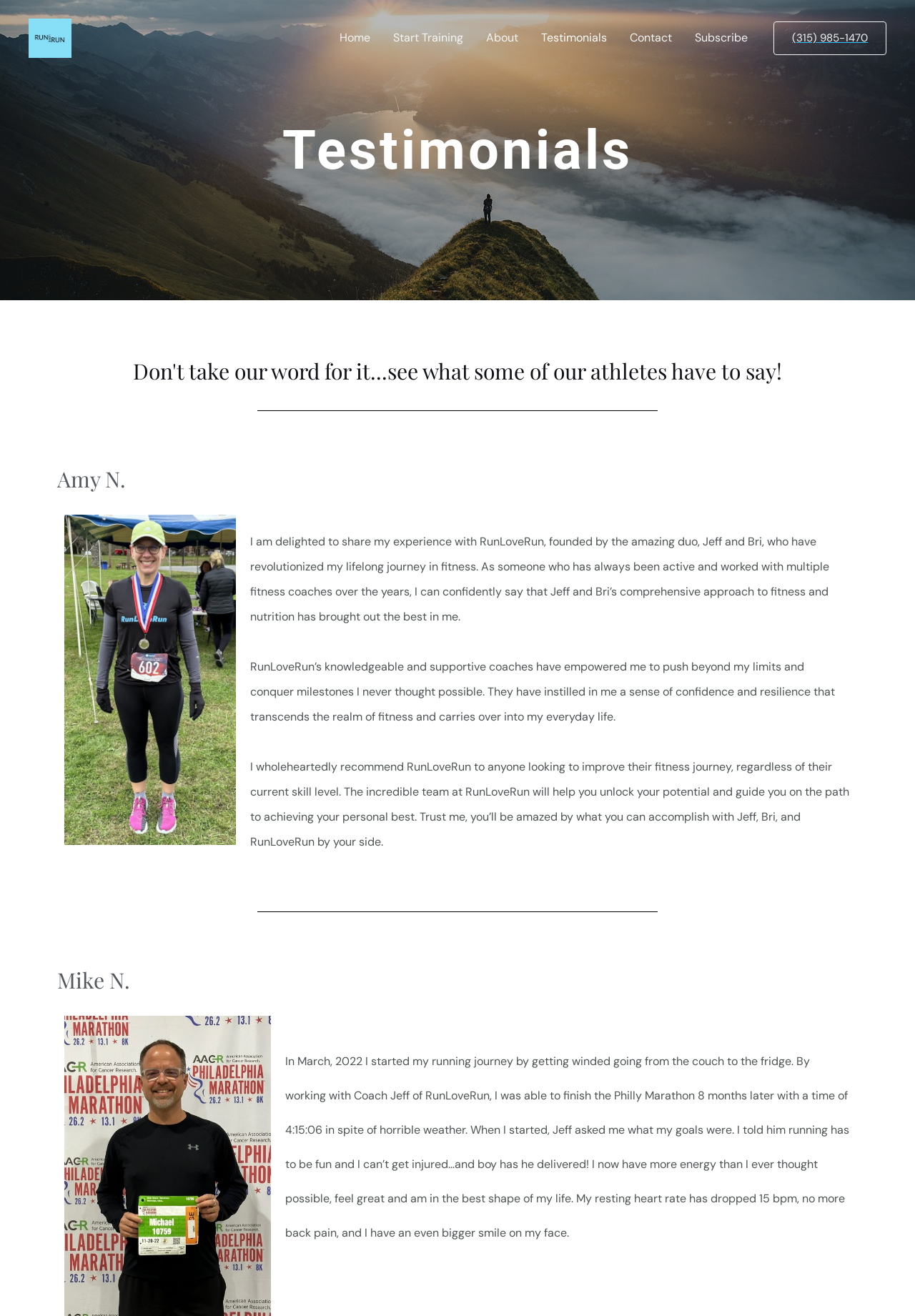Please reply to the following question using a single word or phrase: 
What was Mike N.'s achievement in the Philly Marathon?

Finished with a time of 4:15:06